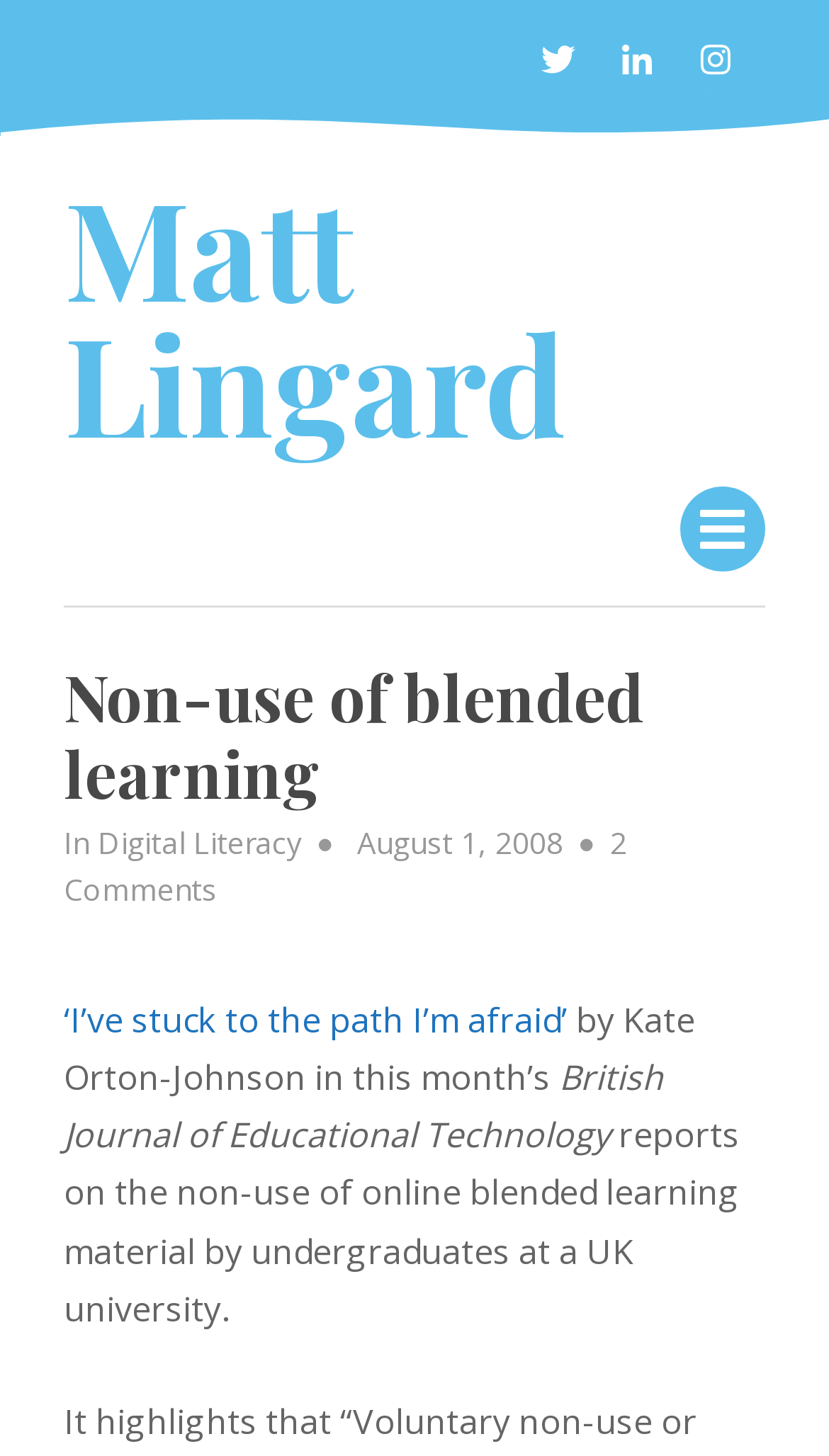What is the date of the article?
Make sure to answer the question with a detailed and comprehensive explanation.

I found the date by looking at the text following the phrase 'Posted on', which is 'August 1, 2008'.